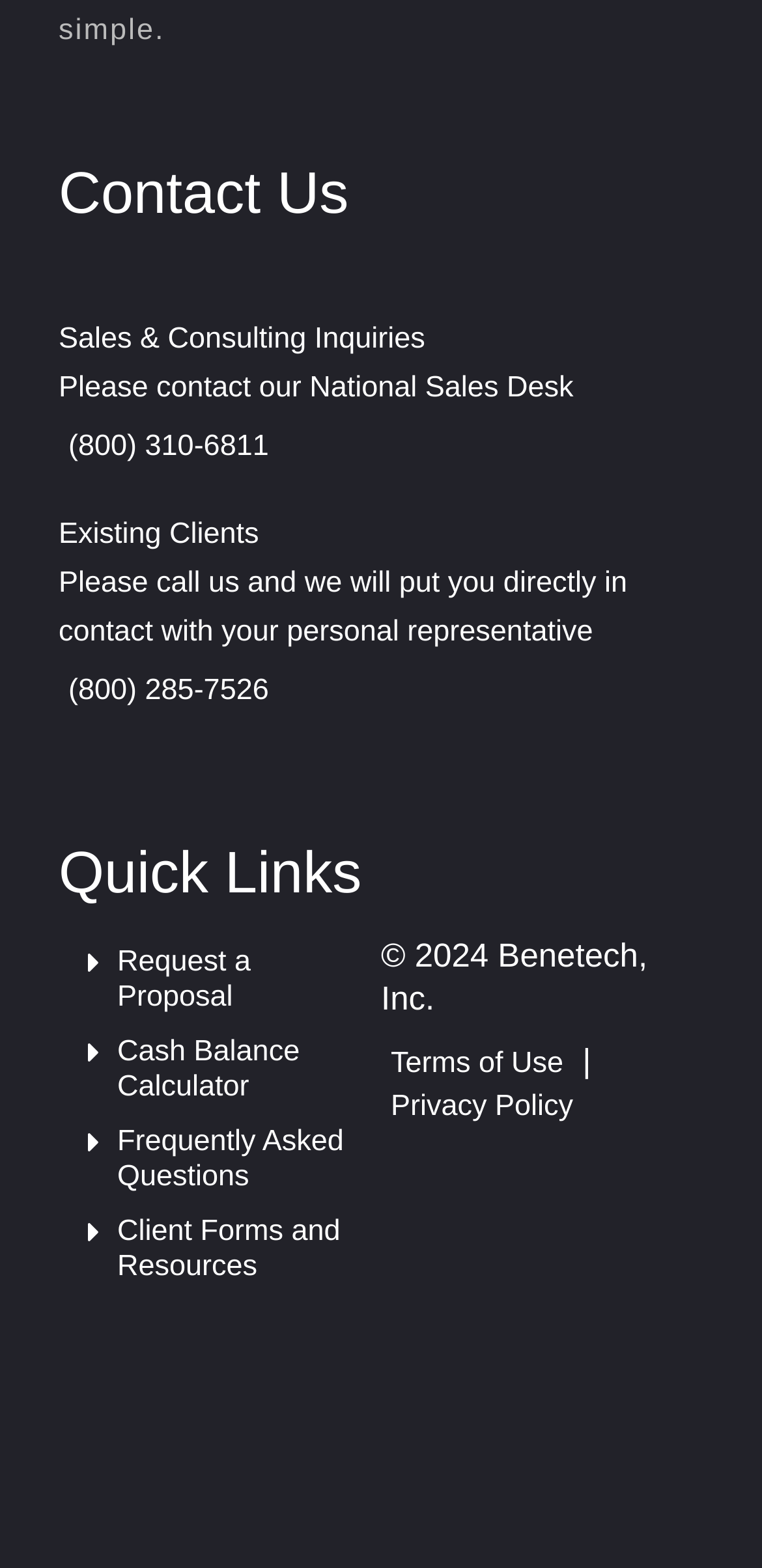What is the copyright year of the website?
Look at the webpage screenshot and answer the question with a detailed explanation.

The copyright year can be found at the bottom of the webpage, in a static text element that reads '© 2024 Benetech, Inc.'.